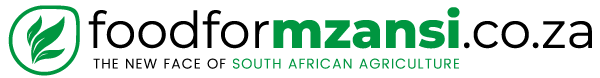Use a single word or phrase to respond to the question:
What is the mission of 'Food For Mzansi'?

uplift and innovate the agricultural sector